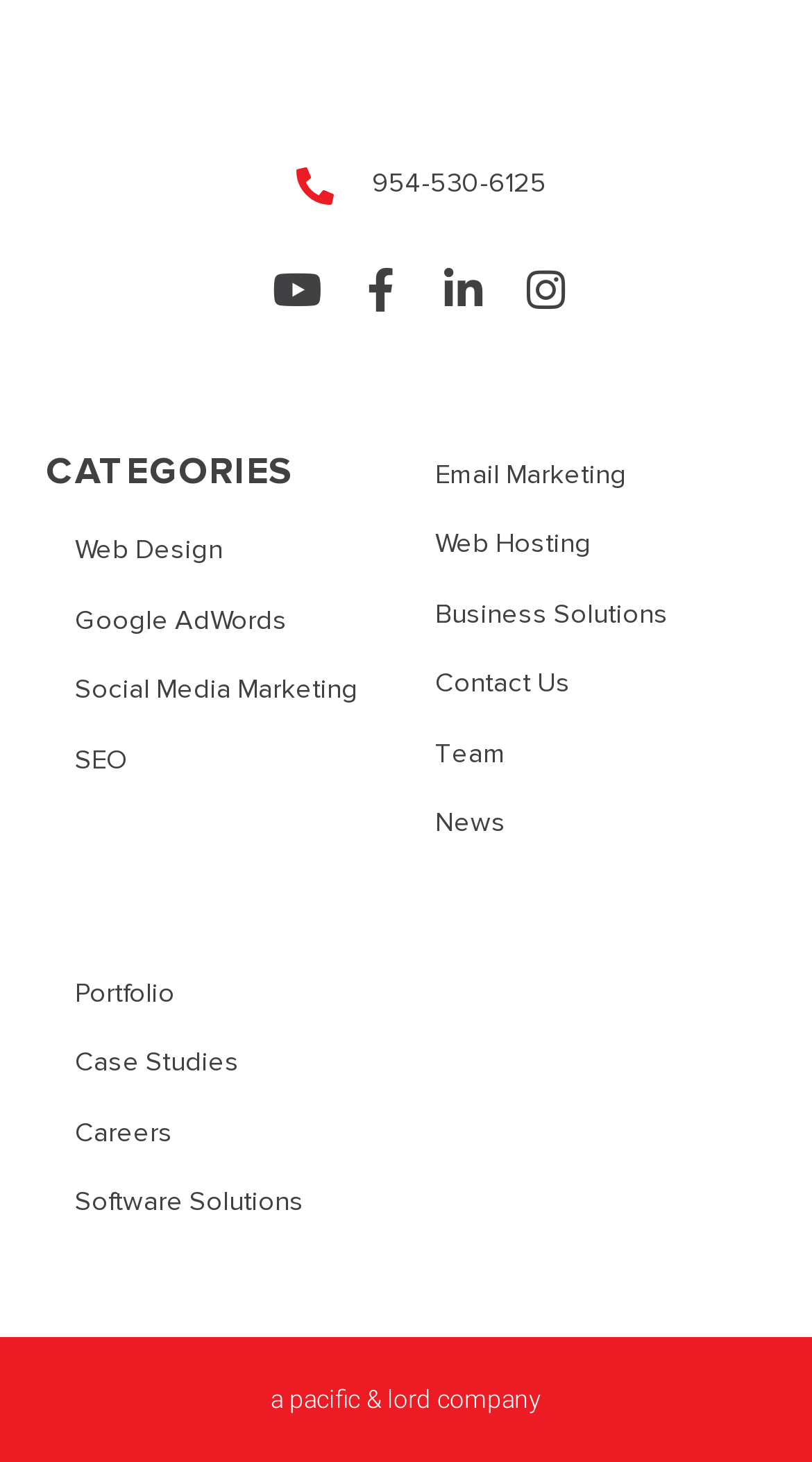Locate the bounding box of the user interface element based on this description: "Social Media Marketing".

[0.056, 0.459, 0.5, 0.487]